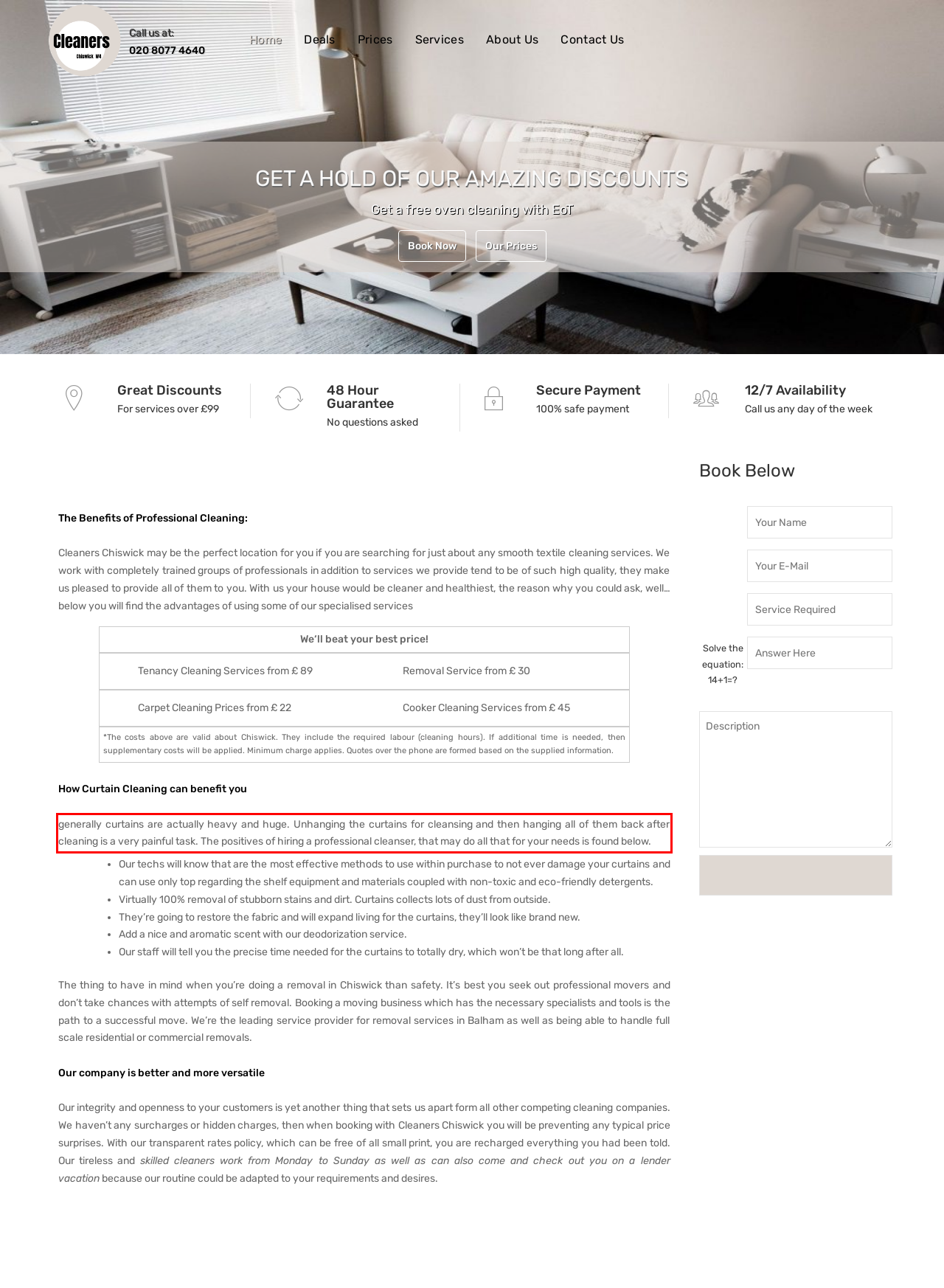Please take the screenshot of the webpage, find the red bounding box, and generate the text content that is within this red bounding box.

generally curtains are actually heavy and huge. Unhanging the curtains for cleansing and then hanging all of them back after cleaning is a very painful task. The positives of hiring a professional cleanser, that may do all that for your needs is found below.